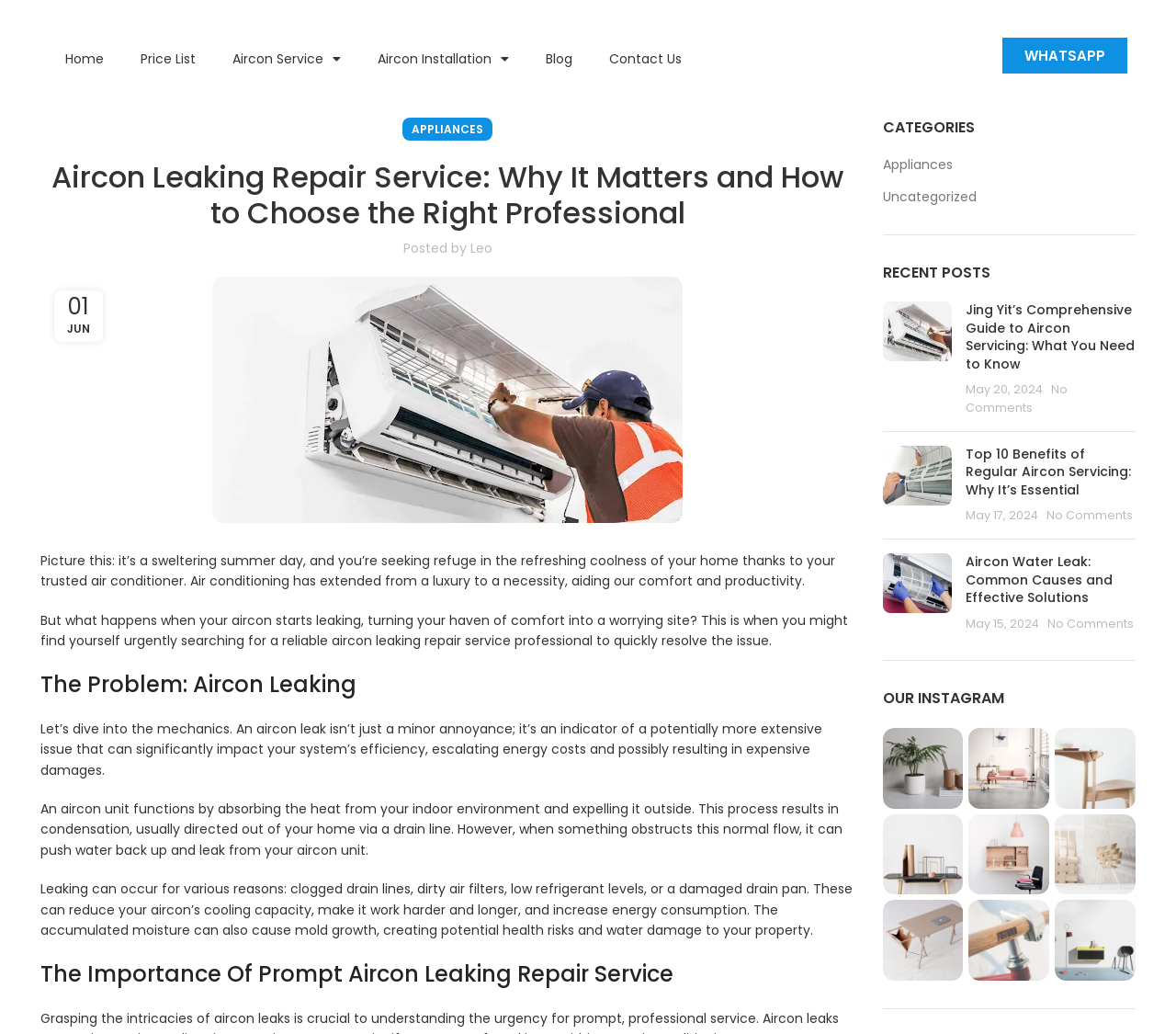Please locate the bounding box coordinates for the element that should be clicked to achieve the following instruction: "Read the article about 'Aircon Leaking Repair Service'". Ensure the coordinates are given as four float numbers between 0 and 1, i.e., [left, top, right, bottom].

[0.034, 0.155, 0.727, 0.223]